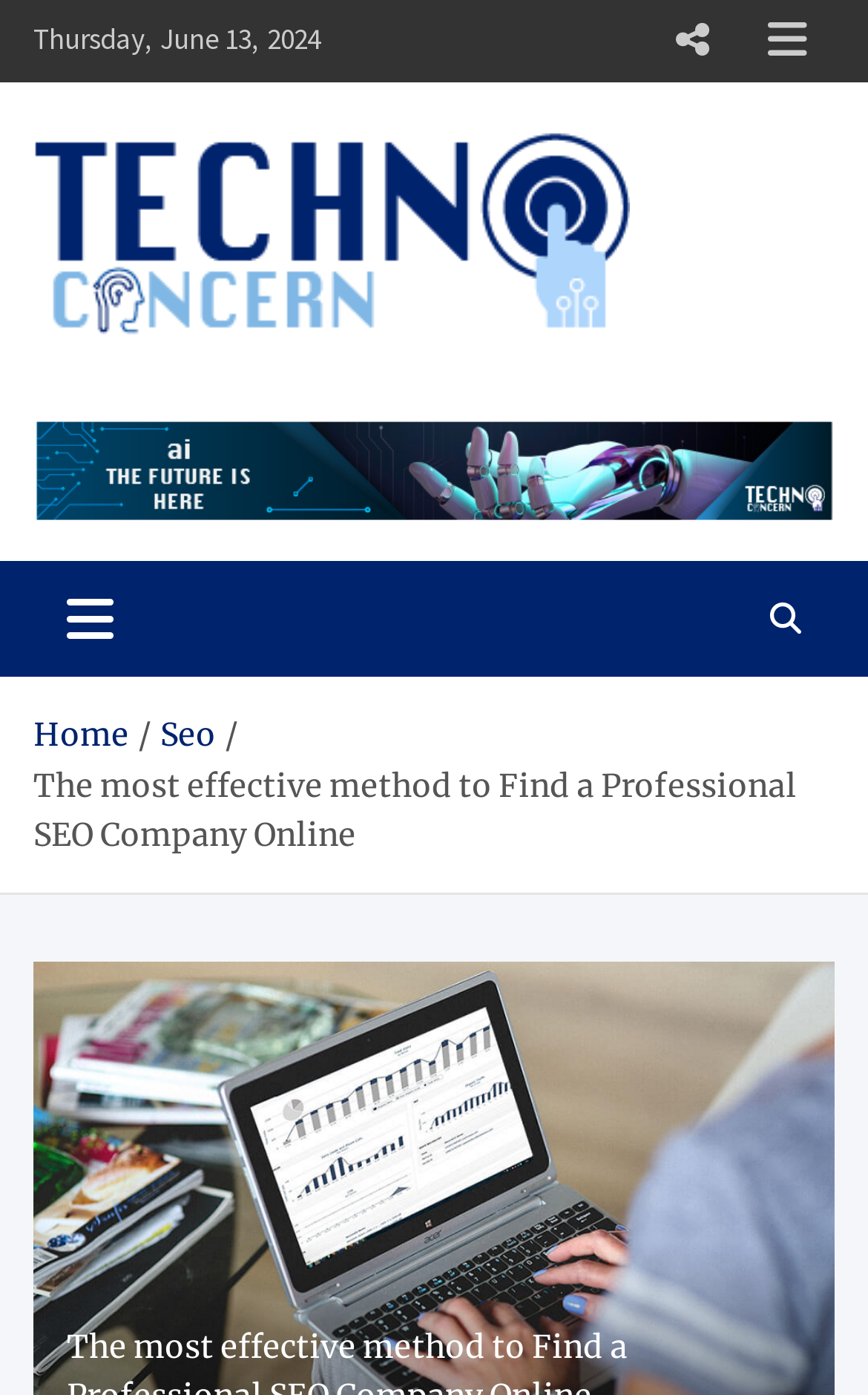Generate an in-depth caption that captures all aspects of the webpage.

The webpage appears to be a blog or article page focused on website design enhancement and Search Engine Optimization (SEO). At the top-left corner, there is a date displayed as "Thursday, June 13, 2024". 

On the top-right corner, there are two responsive menu buttons, one with an icon '\uf1e0' and the other with an icon '\uf0c9'. 

Below the date, there is a link to "Techno Concern" accompanied by an image with the same name. This link is also a heading, and it has a smaller link with the same text below it. To the right of the "Techno Concern" link, there is a static text "Tech Blog". 

Further down, there is a link to "Banner Add" accompanied by an image with the same name, spanning across most of the page width. 

Below the "Banner Add" link, there is a toggle navigation button labeled "Toggle navigation" and a link with an icon '\uf002' on the right side. 

The main content of the page starts with a navigation section labeled "Breadcrumbs", which contains links to "Home" and "Seo". Below the navigation section, there is a static text "The most effective method to Find a Professional SEO Company Online", which is the title of the page.